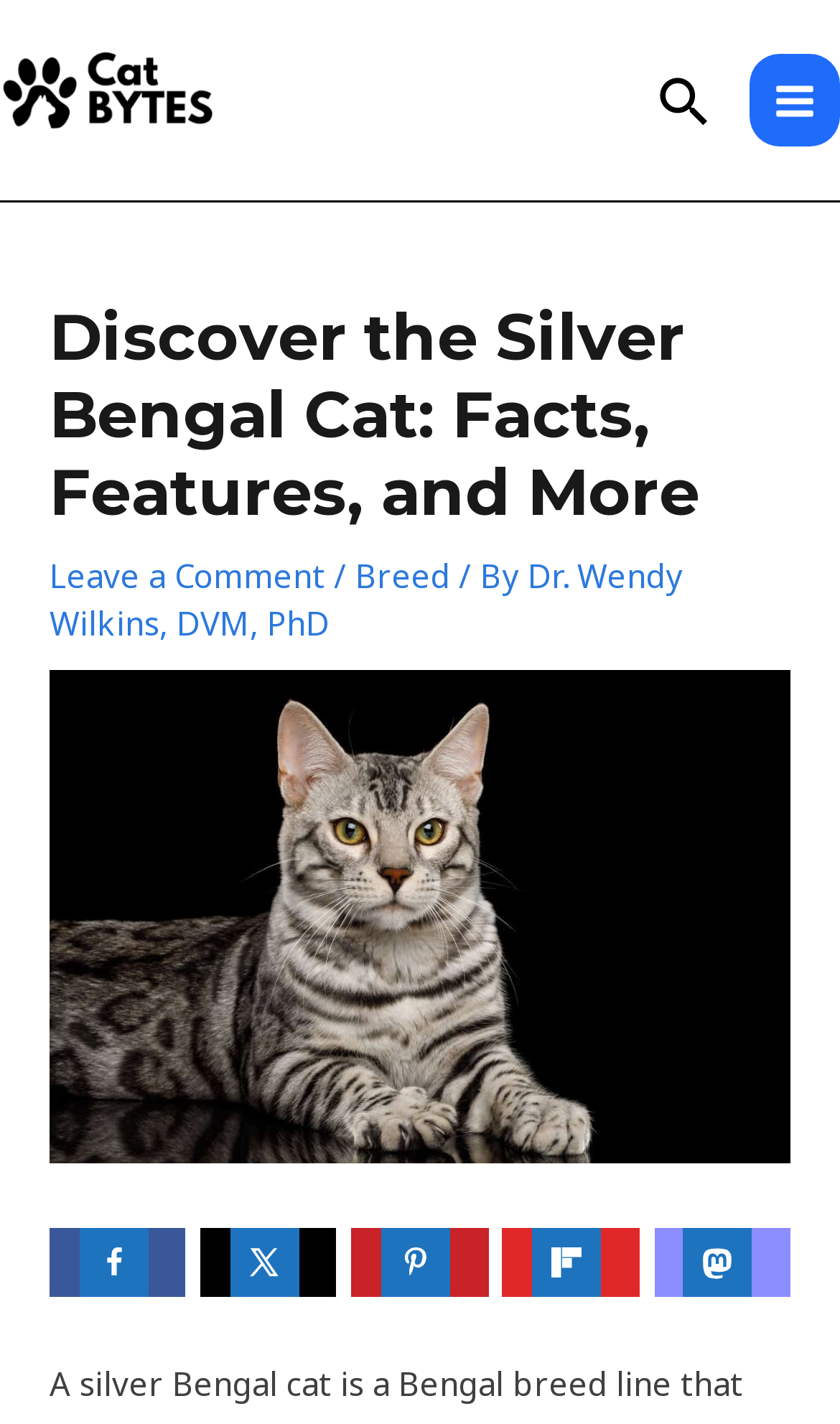Extract the main heading from the webpage content.

Discover the Silver Bengal Cat: Facts, Features, and More